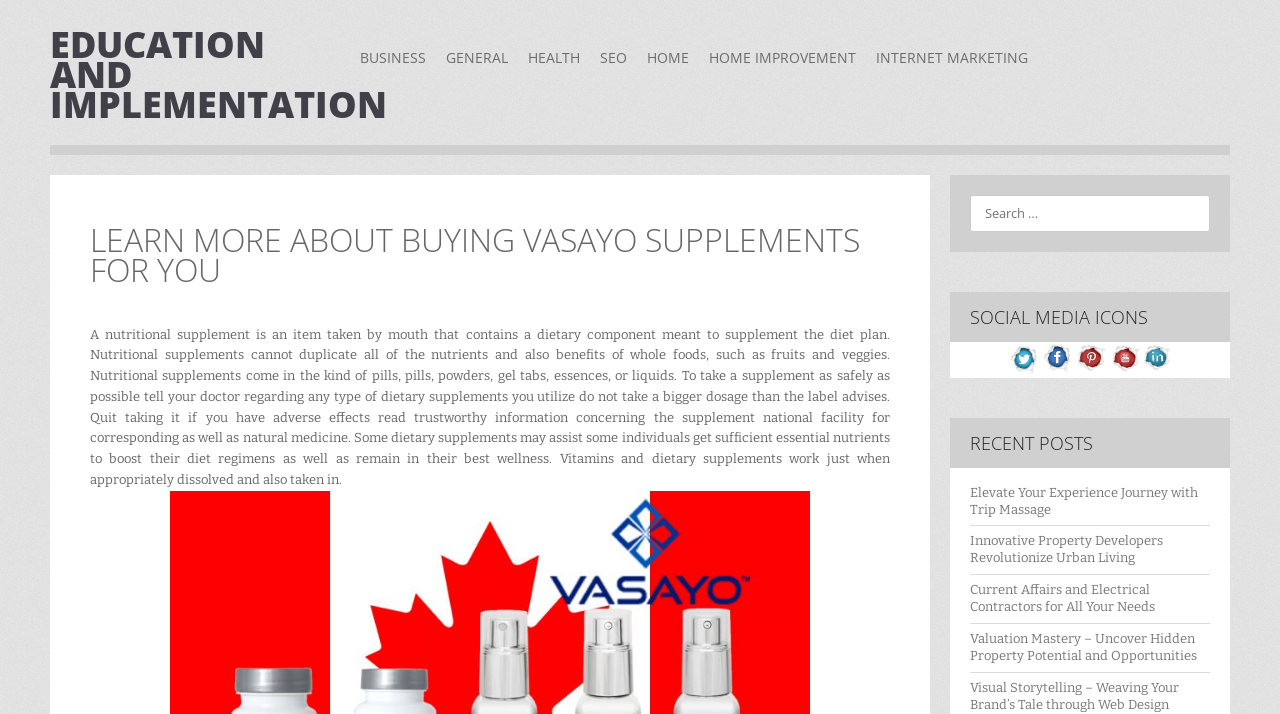Extract the primary header of the webpage and generate its text.

EDUCATION AND IMPLEMENTATION